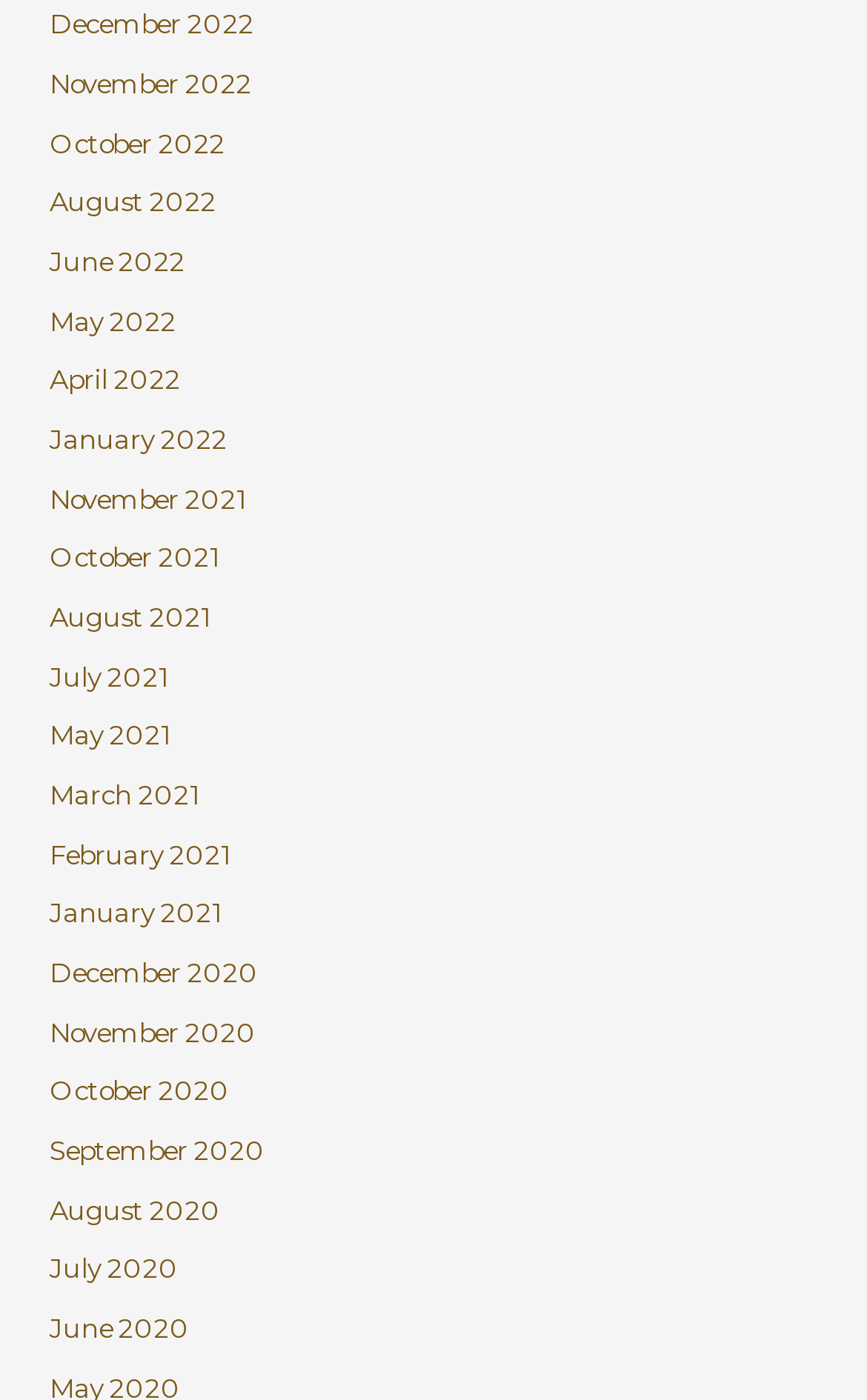How many months are listed from 2021?
Answer with a single word or phrase by referring to the visual content.

5